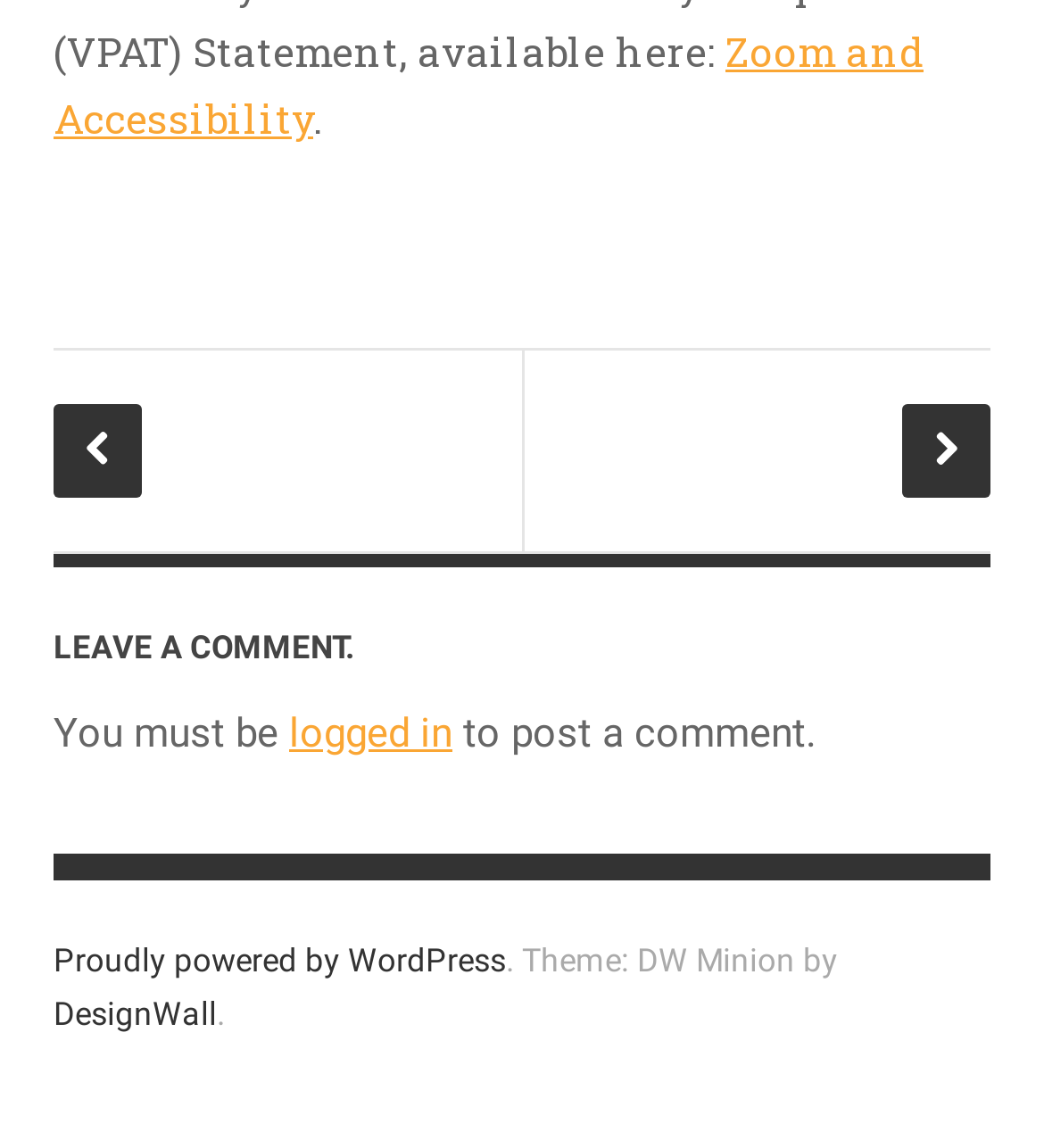Give a one-word or short phrase answer to this question: 
What is the last link in the main section?

Library